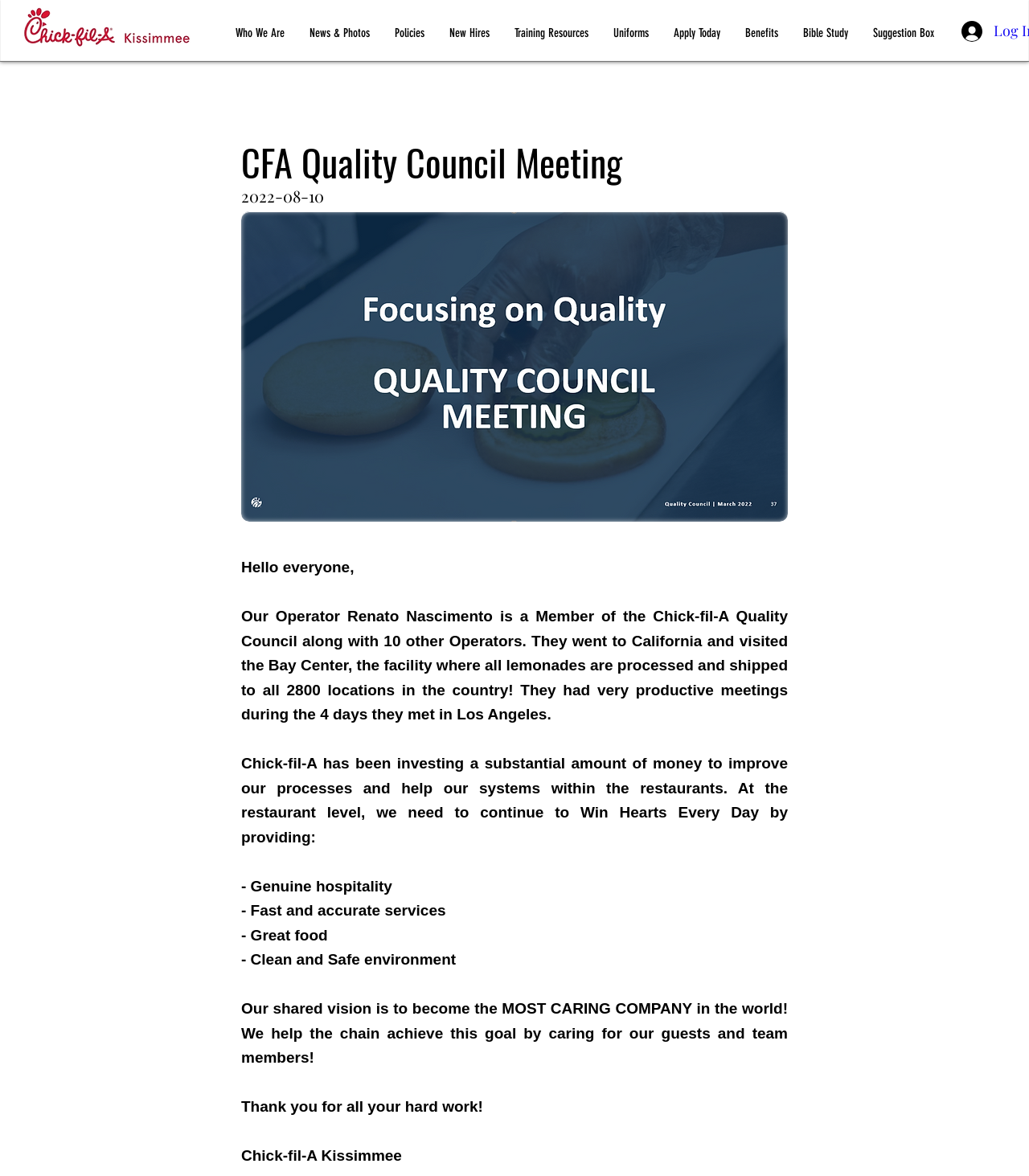What is the location where the Chick-fil-A Quality Council meeting was held?
Please use the visual content to give a single word or phrase answer.

California